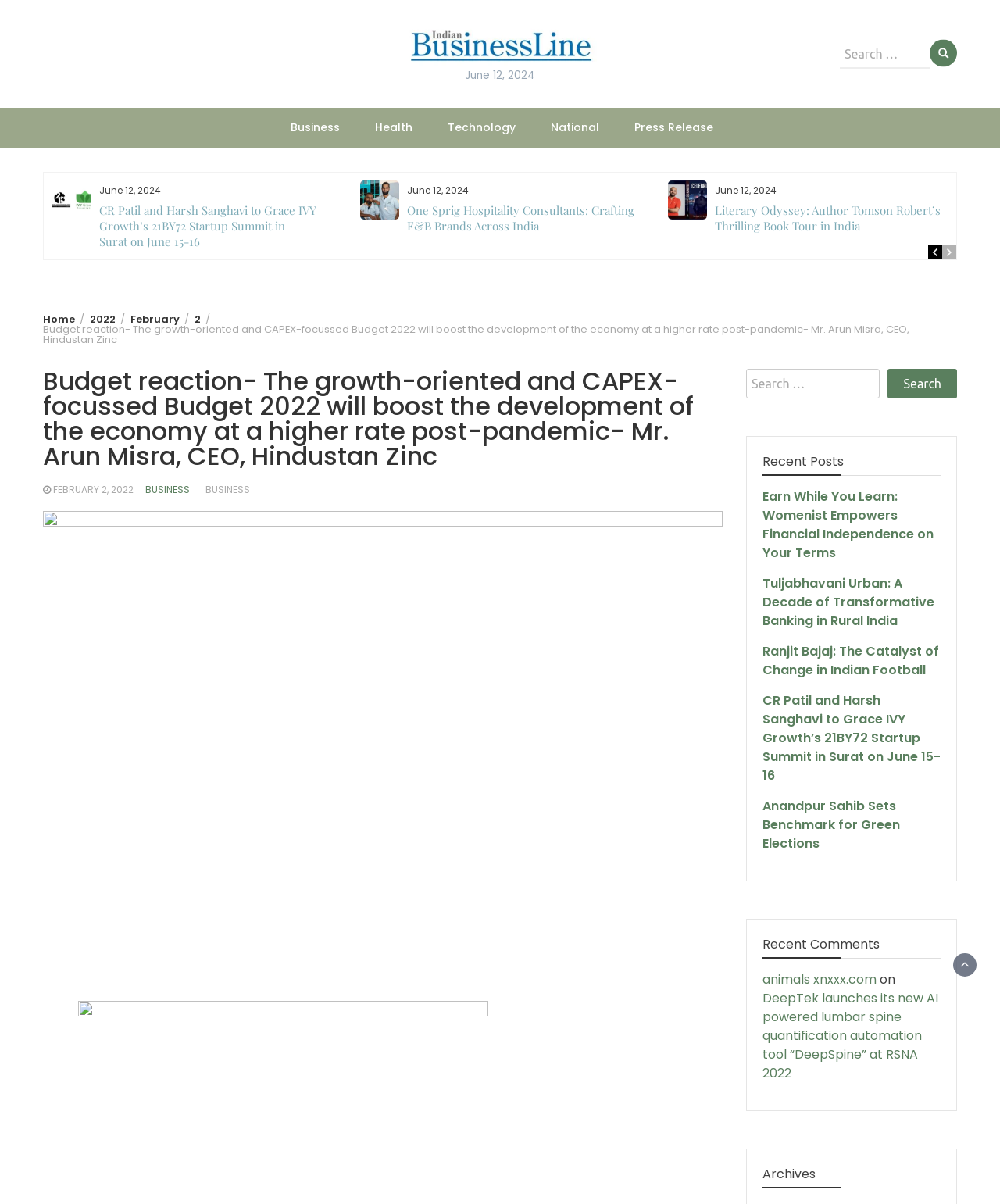Find the bounding box coordinates of the clickable element required to execute the following instruction: "Read the article about CR Patil and Harsh Sanghavi". Provide the coordinates as four float numbers between 0 and 1, i.e., [left, top, right, bottom].

[0.099, 0.168, 0.316, 0.207]